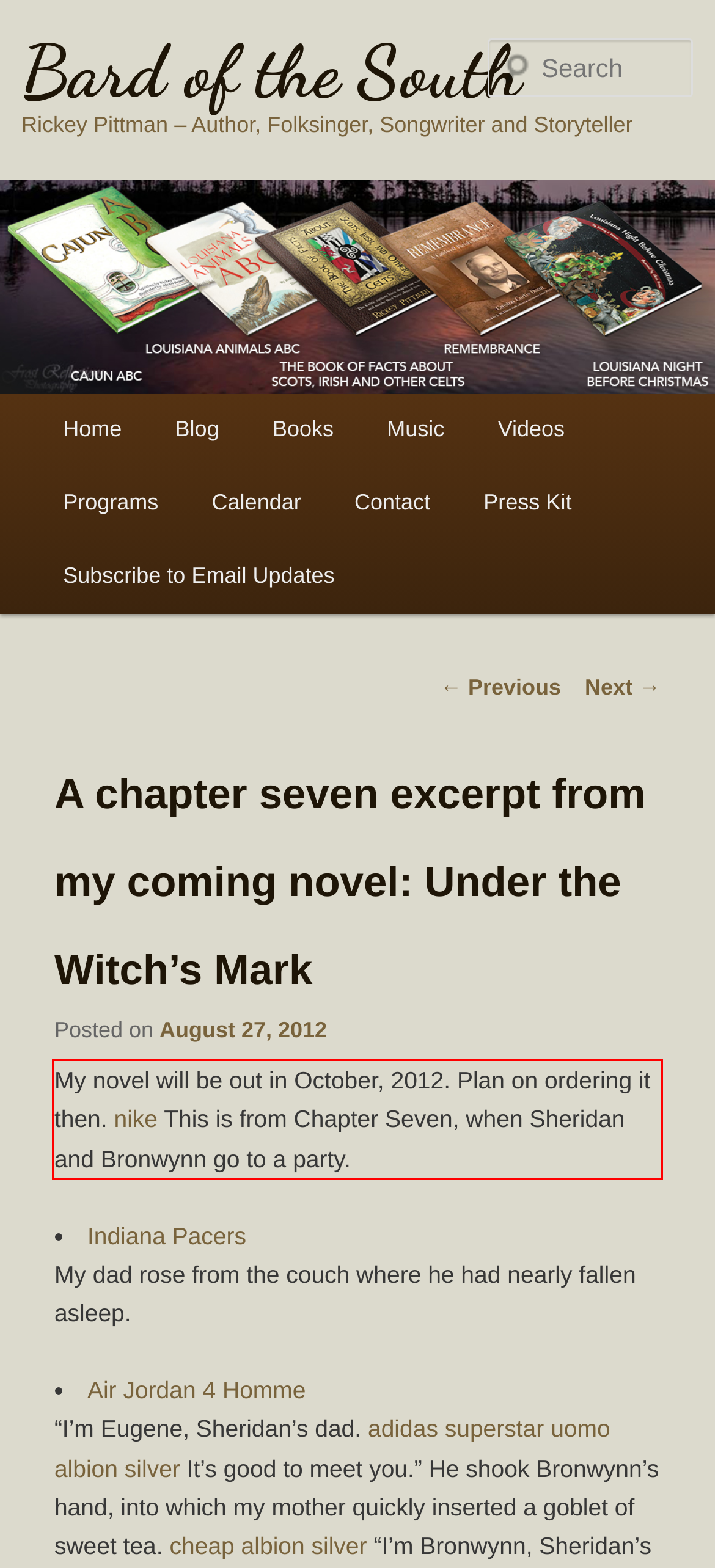Please perform OCR on the text content within the red bounding box that is highlighted in the provided webpage screenshot.

My novel will be out in October, 2012. Plan on ordering it then. nike This is from Chapter Seven, when Sheridan and Bronwynn go to a party.